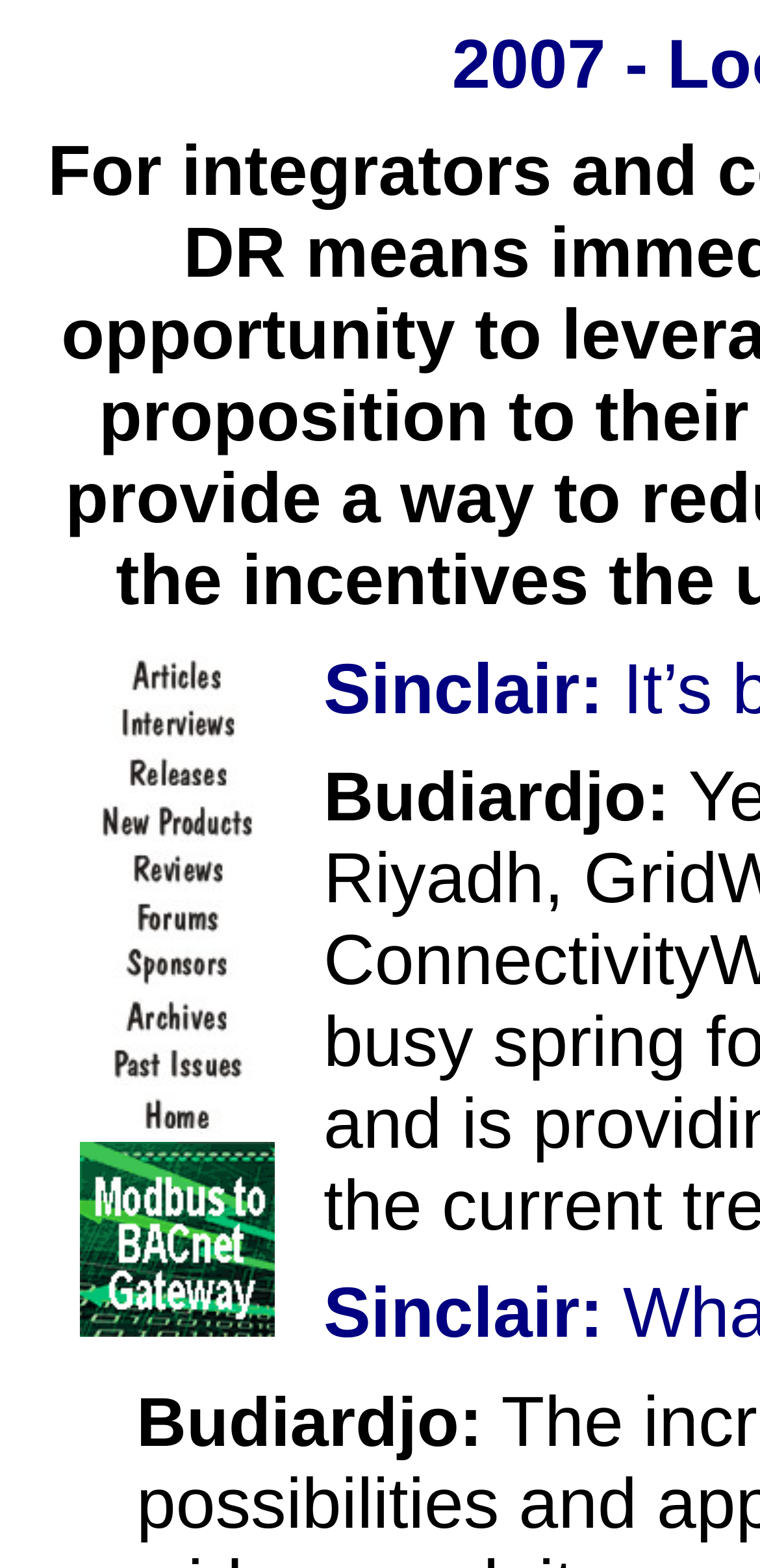Locate the bounding box coordinates of the element to click to perform the following action: 'check reported by Nicklas Nordborg'. The coordinates should be given as four float values between 0 and 1, in the form of [left, top, right, bottom].

None